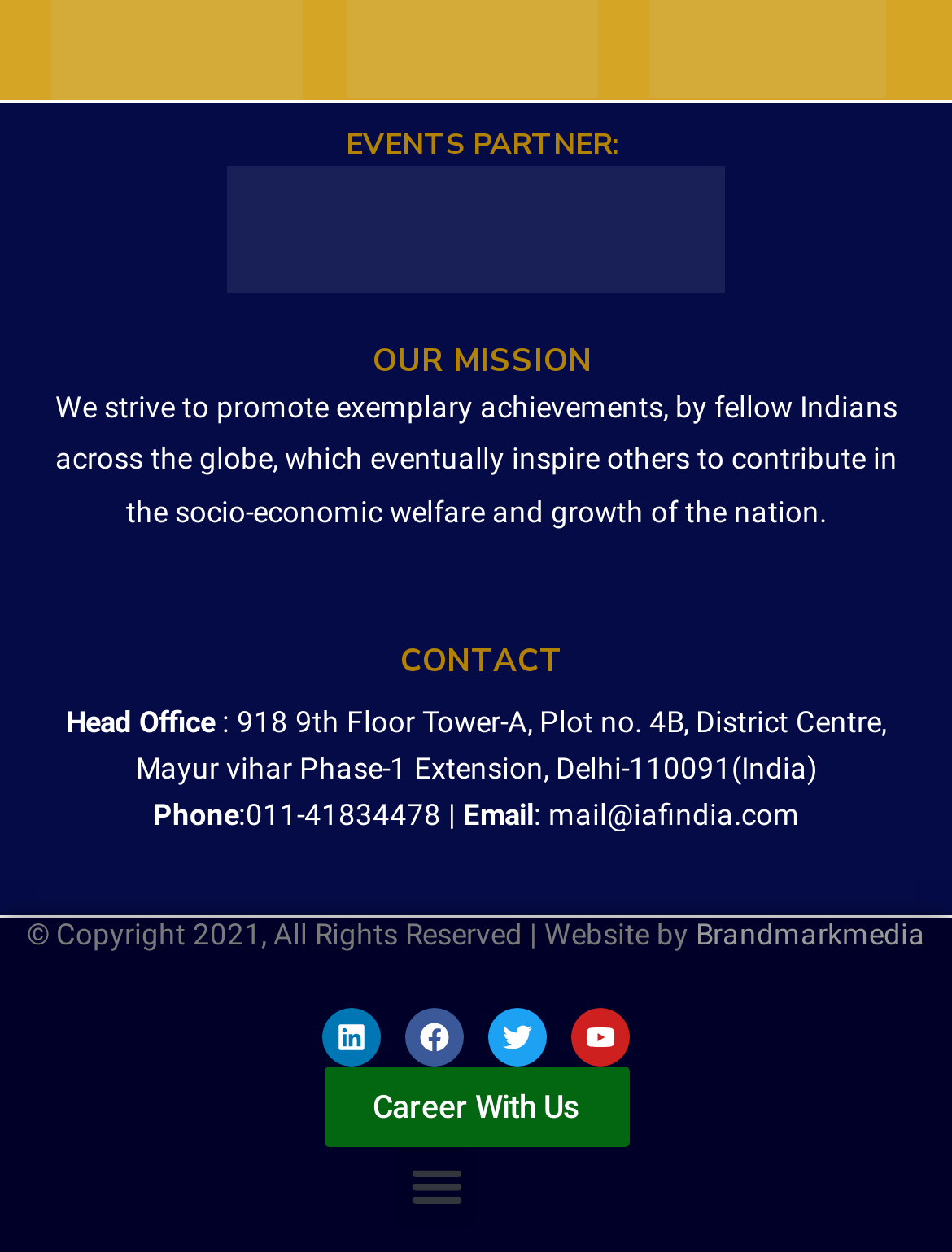Utilize the details in the image to thoroughly answer the following question: What is the phone number of the head office?

The phone number of the head office is mentioned in the 'CONTACT' section, specifically in the 'Phone' subsection, which says ':011-41834478 |'.